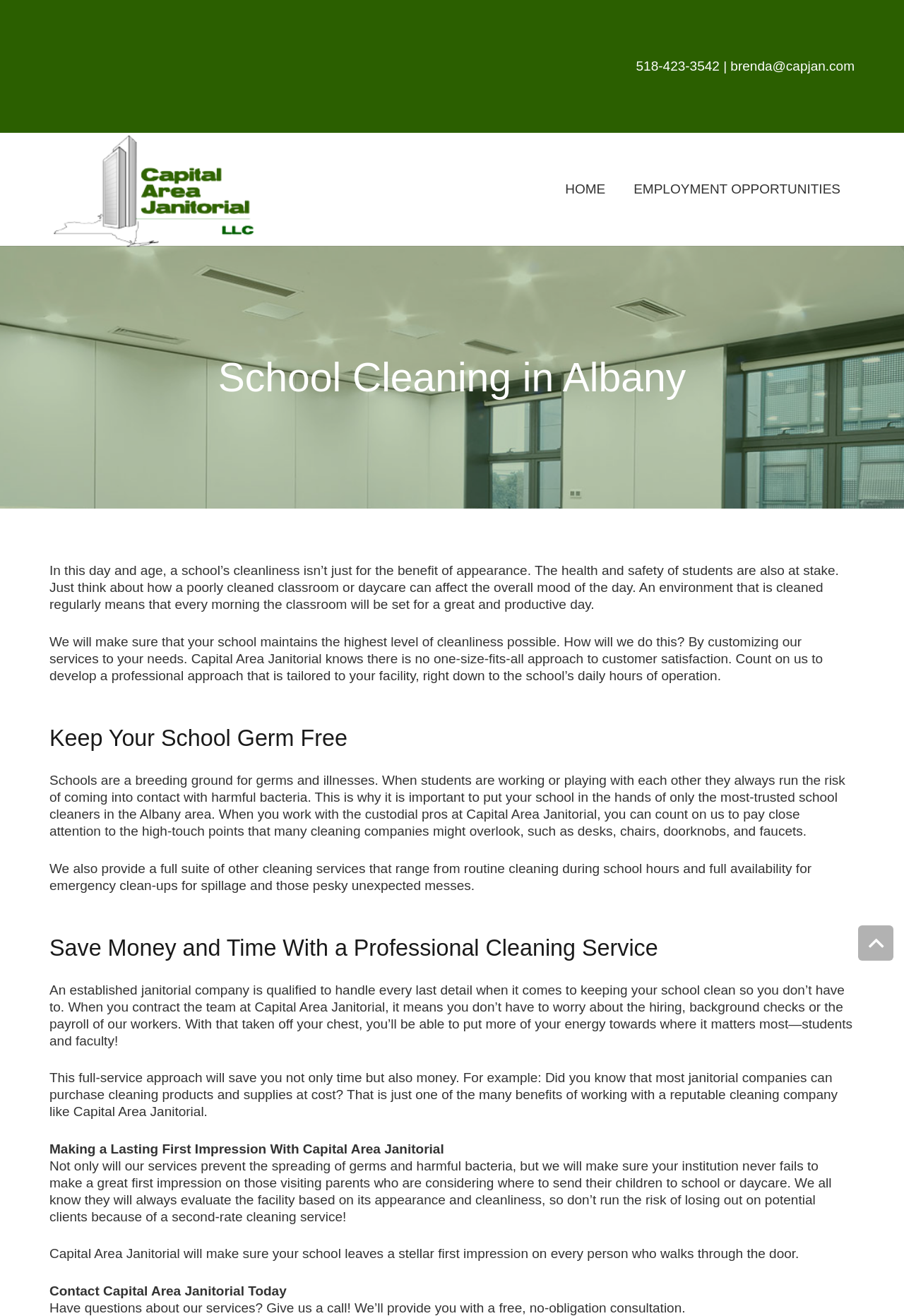Identify and provide the text of the main header on the webpage.

School Cleaning in Albany